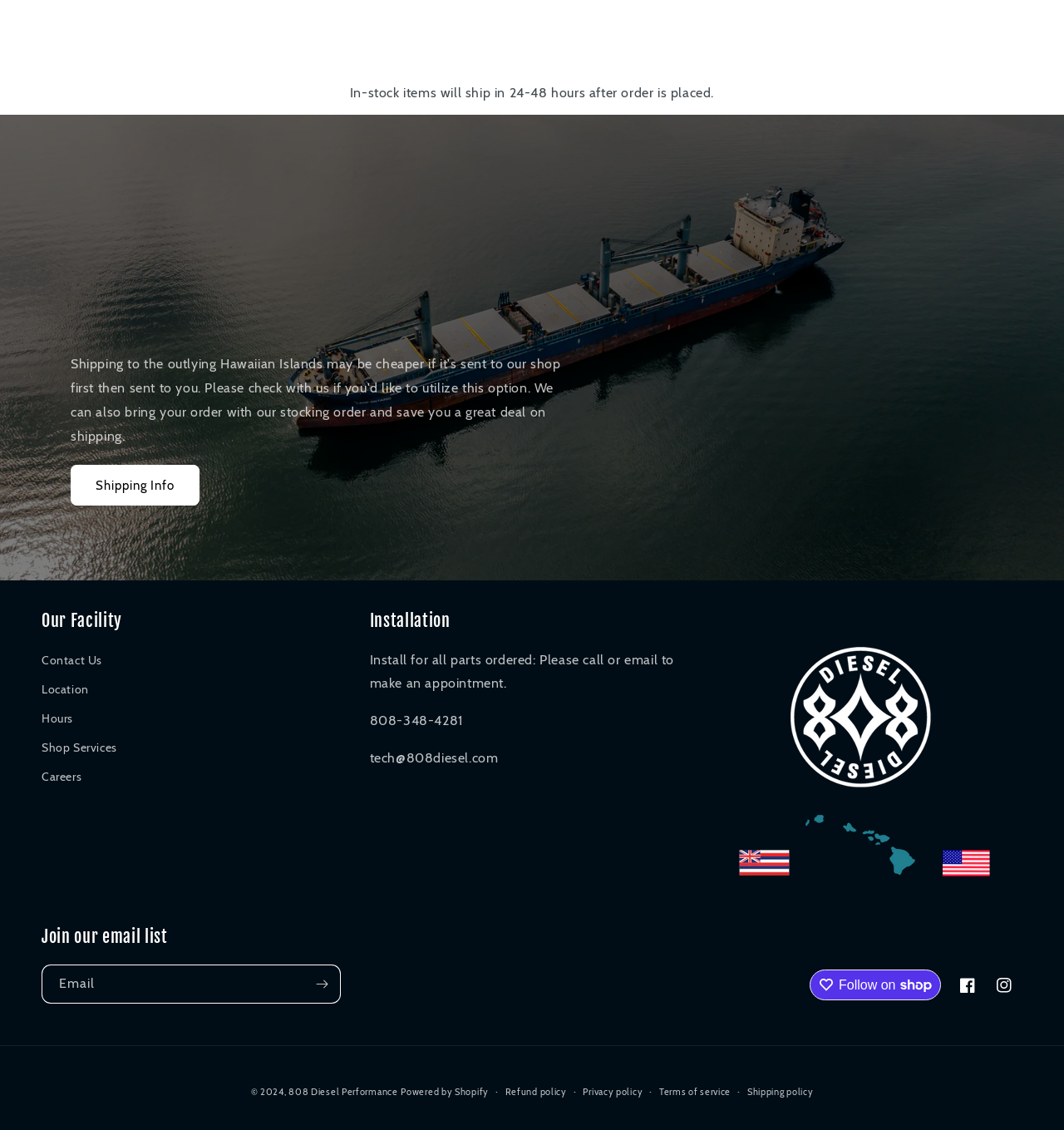What social media platforms can I follow this company on?
Provide an in-depth answer to the question, covering all aspects.

The answer can be found in the link elements 'Facebook' and 'Instagram' which are located at the bottom of the webpage.